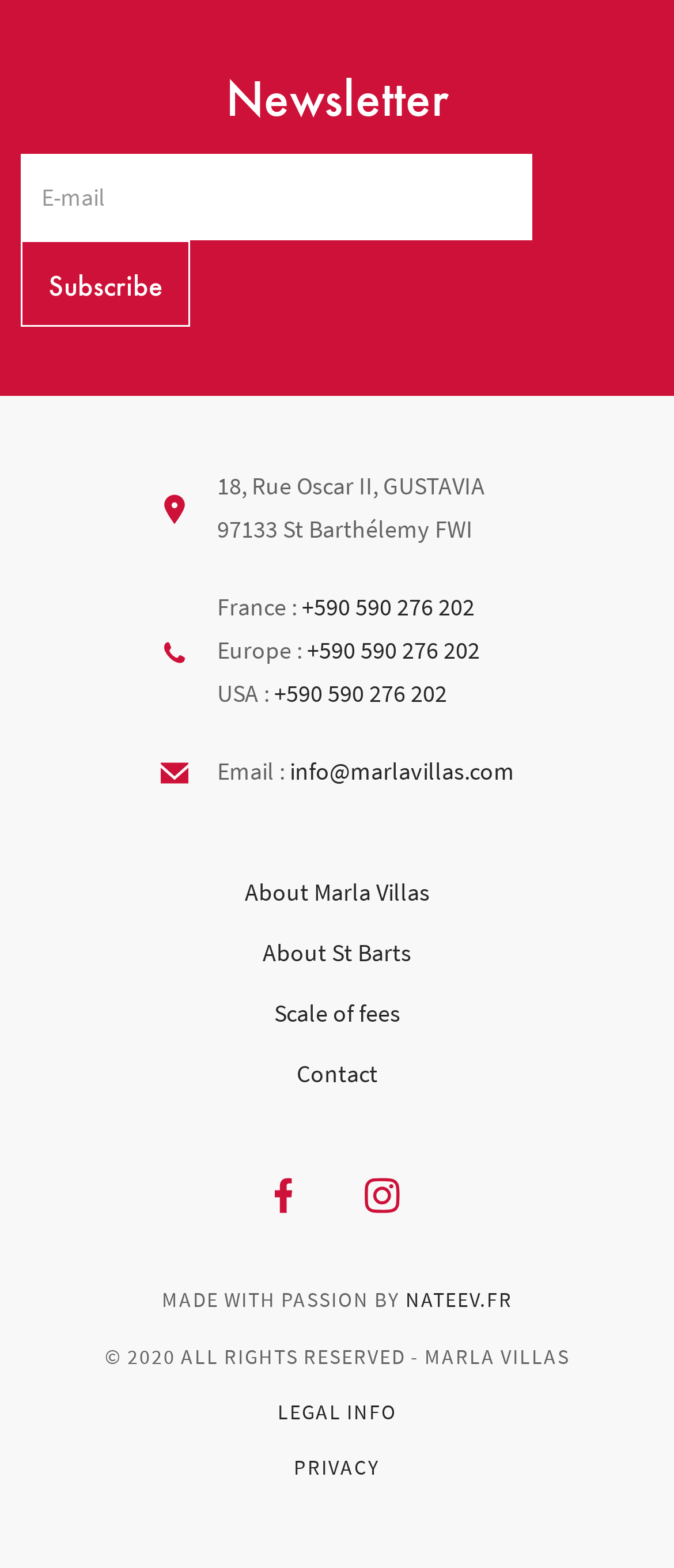Please identify the bounding box coordinates of the region to click in order to complete the given instruction: "Visit Marla Villas Facebook page". The coordinates should be four float numbers between 0 and 1, i.e., [left, top, right, bottom].

[0.358, 0.751, 0.483, 0.771]